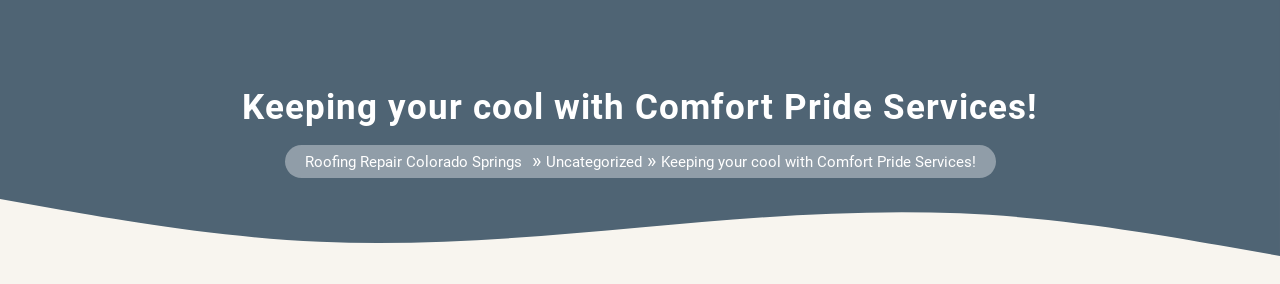Offer an in-depth caption that covers the entire scene depicted in the image.

The image prominently displays the heading "Keeping your cool with Comfort Pride Services!" set against a calming blue backdrop. This title suggests a focus on services aimed at providing comfort, likely in relation to temperature regulation and cooling solutions. Beneath the main heading is a contextual breadcrumb navigation that reads "Roofing Repair Colorado Springs » Uncategorized » Keeping your cool with Comfort Pride Services!" This indicates the specific category of the content, positioning it within a broader discussion about roofing and comfort-related services in Colorado Springs. The overall design, featuring soft curves along the bottom edge, evokes a sense of ease and tranquility, aligning with the theme of comfort and coolness.